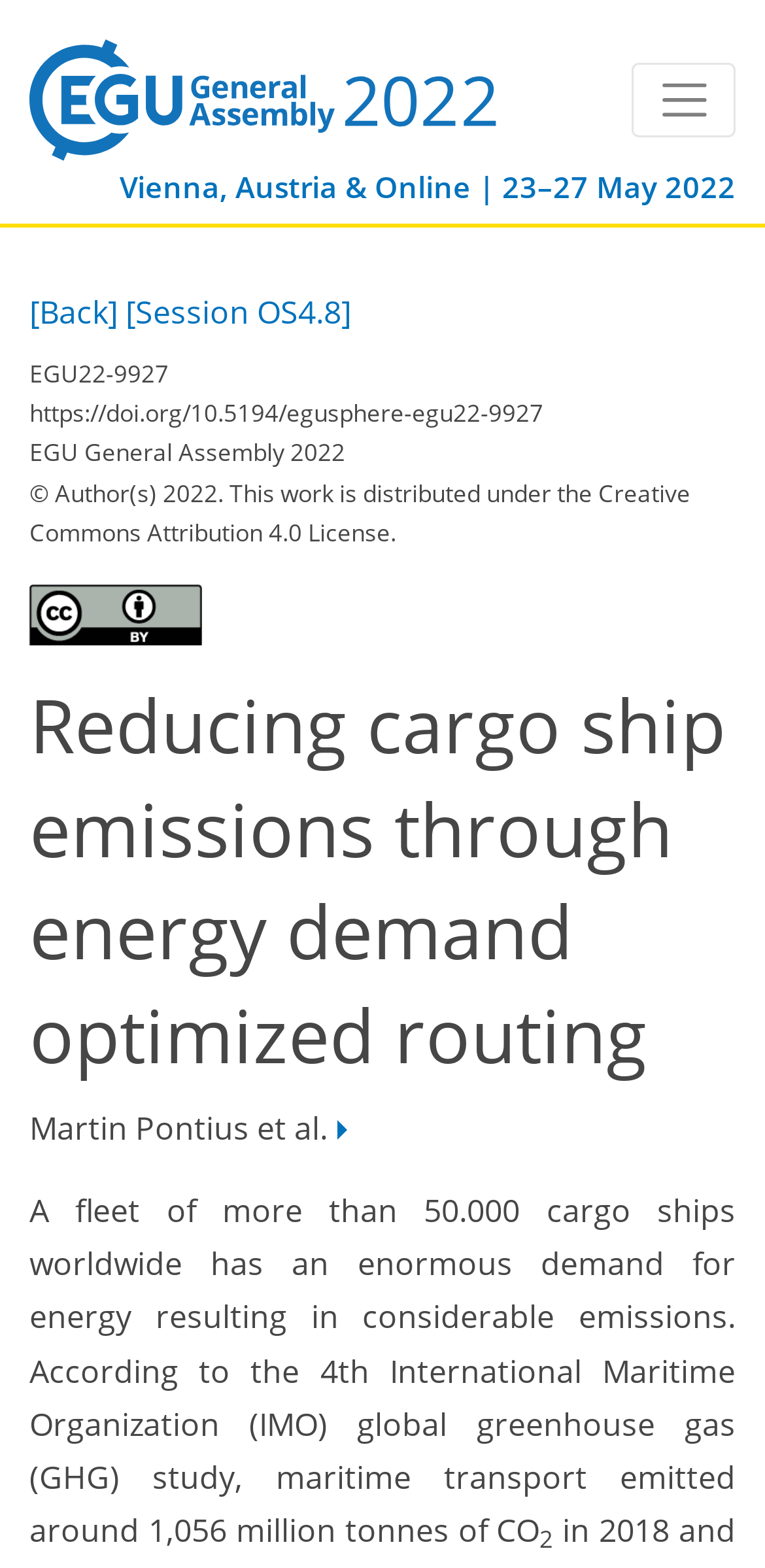Using the information shown in the image, answer the question with as much detail as possible: What is the DOI of the article?

I found the DOI of the article by looking at the static text element that says 'https://doi.org/10.5194/egusphere-egu22-9927' which is located below the title of the session.